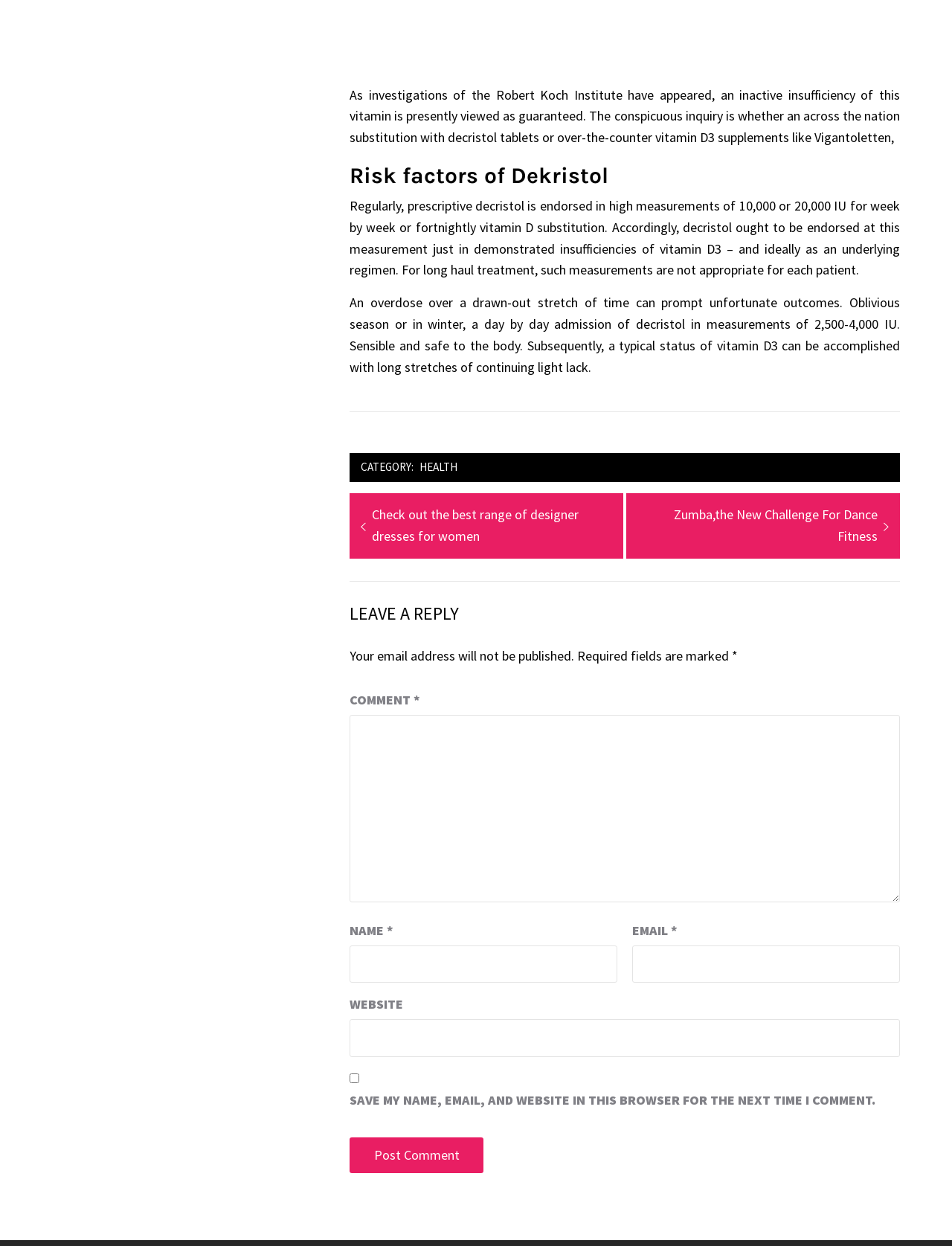Show the bounding box coordinates for the element that needs to be clicked to execute the following instruction: "Enter your name". Provide the coordinates in the form of four float numbers between 0 and 1, i.e., [left, top, right, bottom].

[0.367, 0.759, 0.648, 0.789]